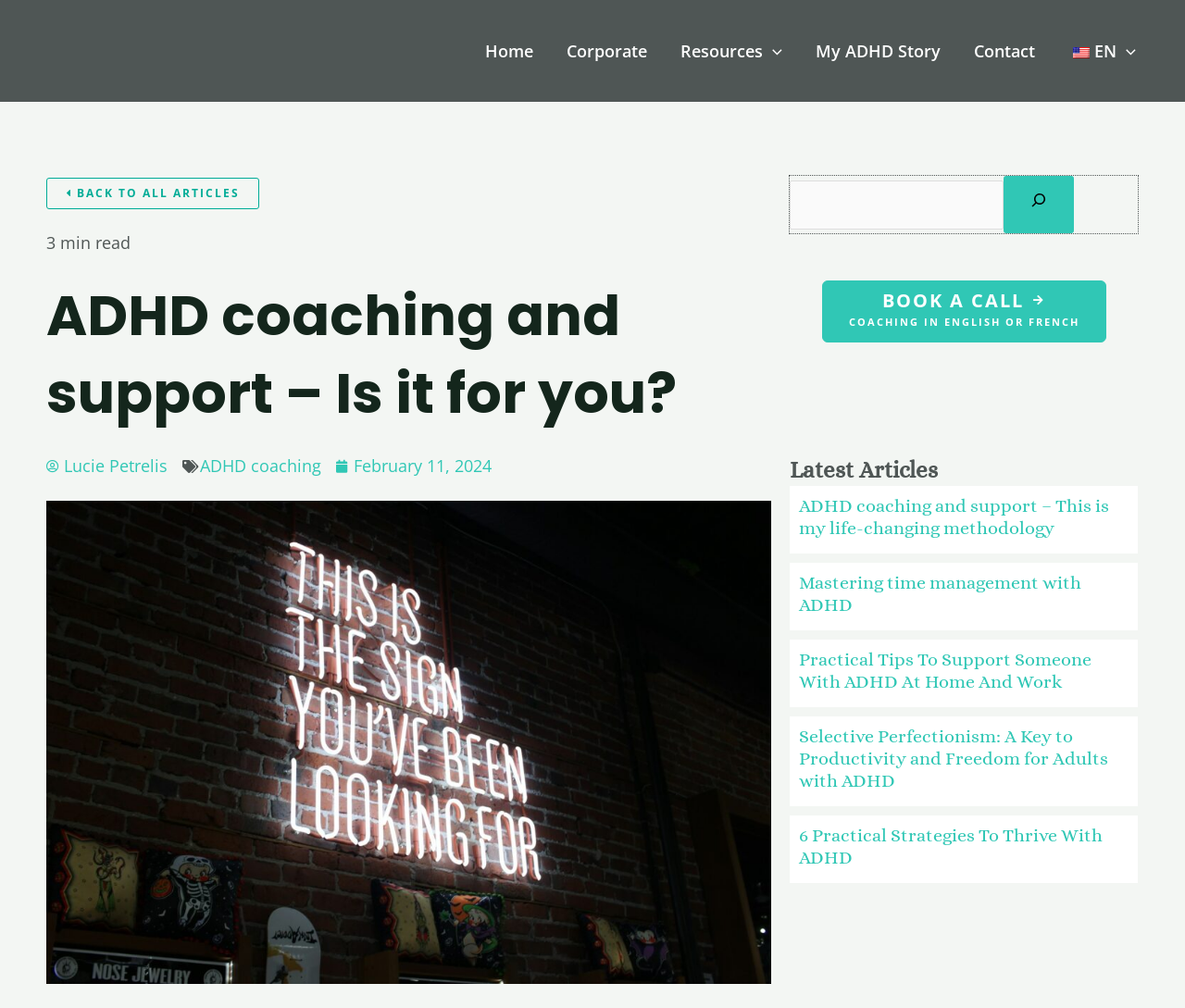Please predict the bounding box coordinates of the element's region where a click is necessary to complete the following instruction: "Read the latest article 'Mastering time management with ADHD'". The coordinates should be represented by four float numbers between 0 and 1, i.e., [left, top, right, bottom].

[0.674, 0.567, 0.953, 0.611]